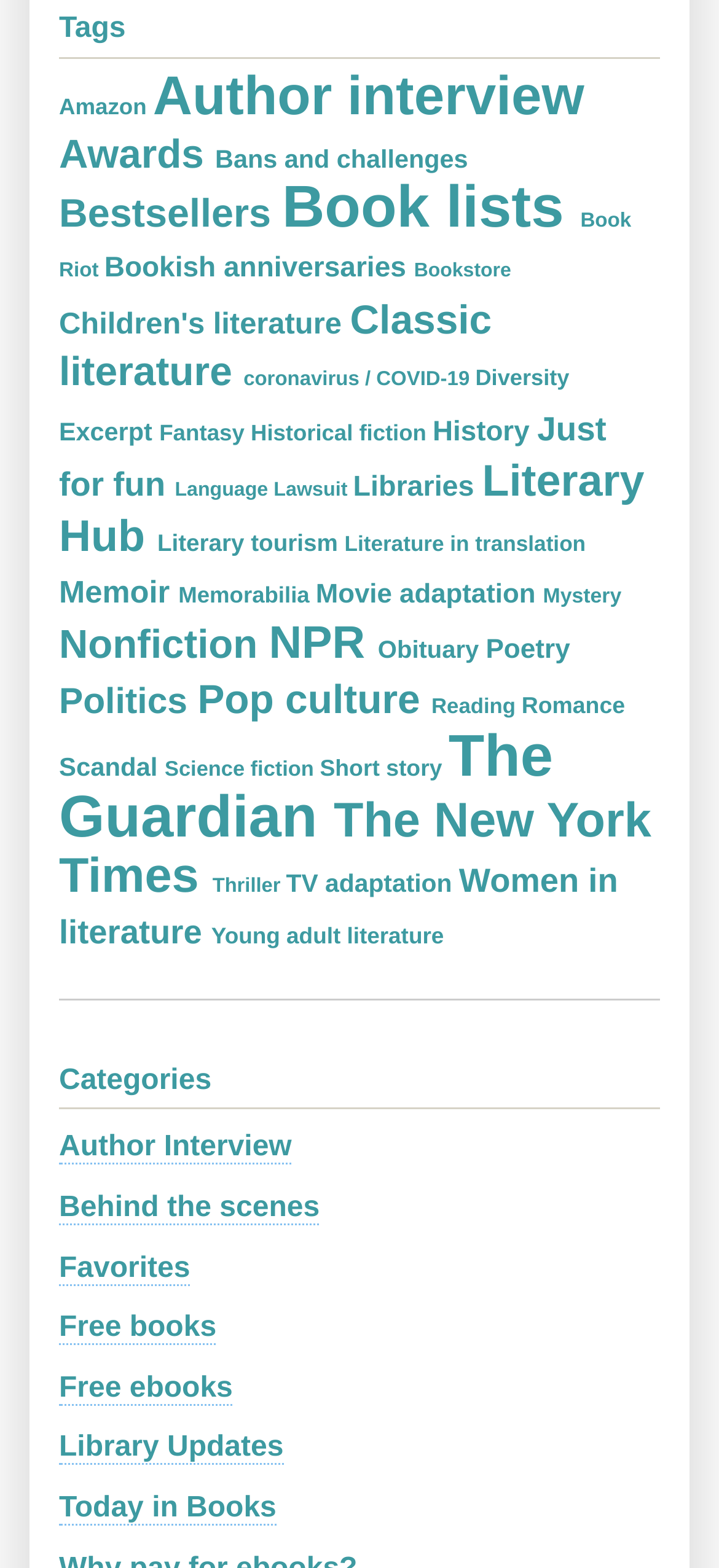Identify the bounding box for the UI element described as: "The New York Times". Ensure the coordinates are four float numbers between 0 and 1, formatted as [left, top, right, bottom].

[0.082, 0.506, 0.906, 0.576]